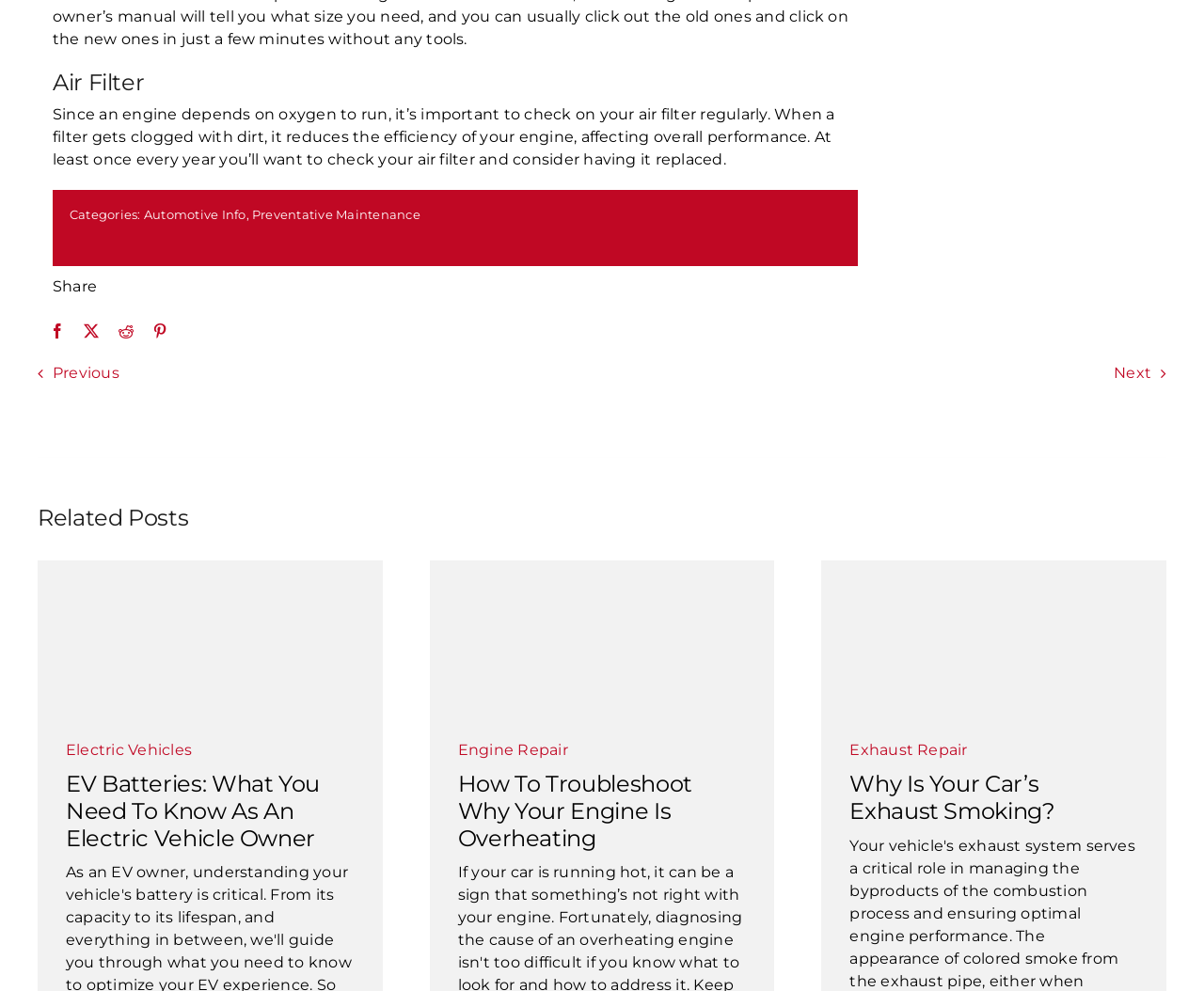Determine the bounding box coordinates for the clickable element to execute this instruction: "View the 'Engine Repair' related post". Provide the coordinates as four float numbers between 0 and 1, i.e., [left, top, right, bottom].

[0.38, 0.748, 0.472, 0.766]